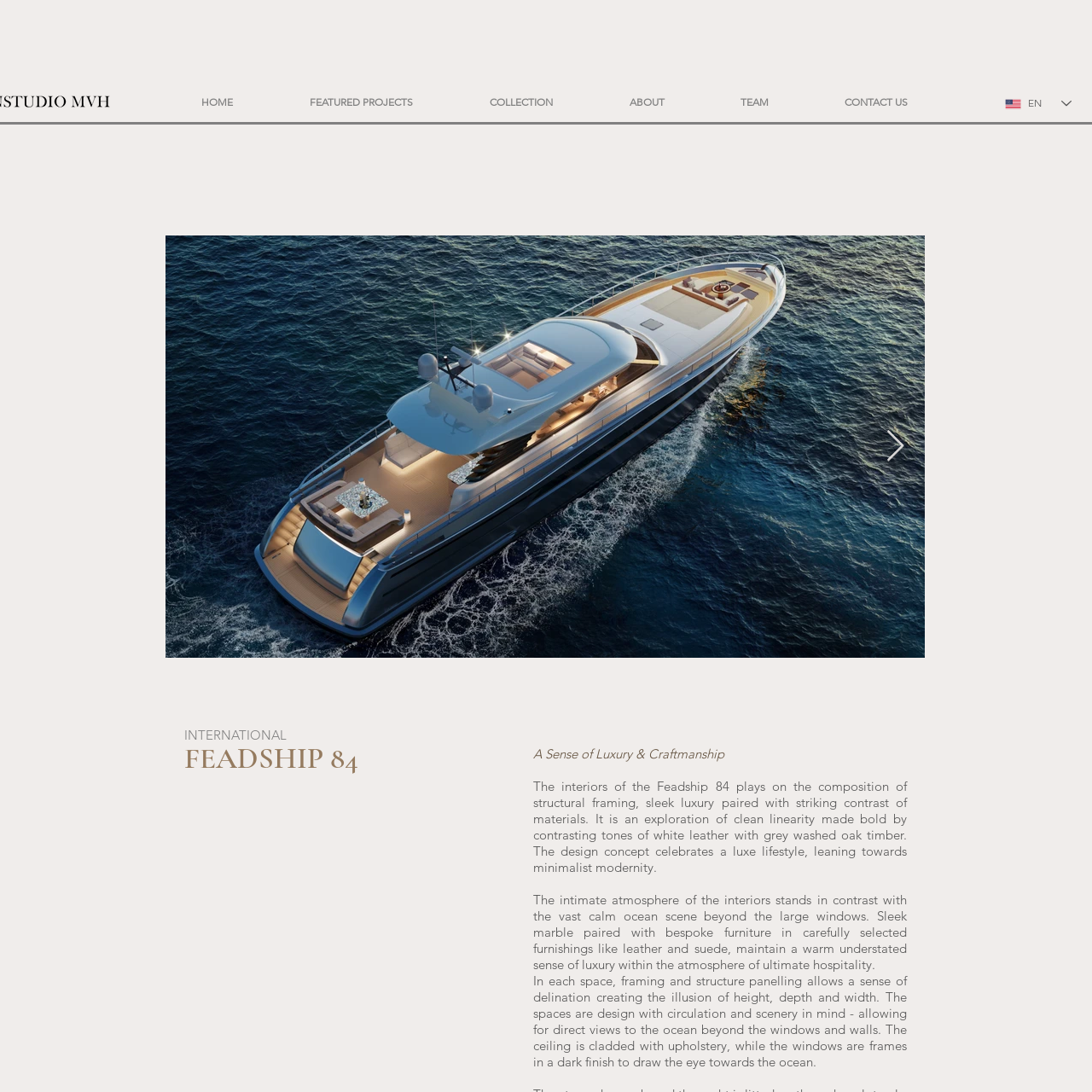Provide a comprehensive description of the image highlighted by the red bounding box.

The image depicts an exterior view of the Feadship 84 yacht, showcasing its sleek and elegant design. Positioned against a serene evening backdrop, the yacht reflects sophisticated craftsmanship and luxury, highlighted by its clean lines and modern aesthetic. The scene captures the essence of a lavish lifestyle, complemented by a setting sun that casts a warm glow across the vessel's surfaces. Emphasizing a connection with the ocean, the design seamlessly blends with its natural surroundings, inviting admiration for both its functionality and artistic appeal. This yacht epitomizes an exploration of minimalist modernity, marrying form and function in a captivating visual narrative.